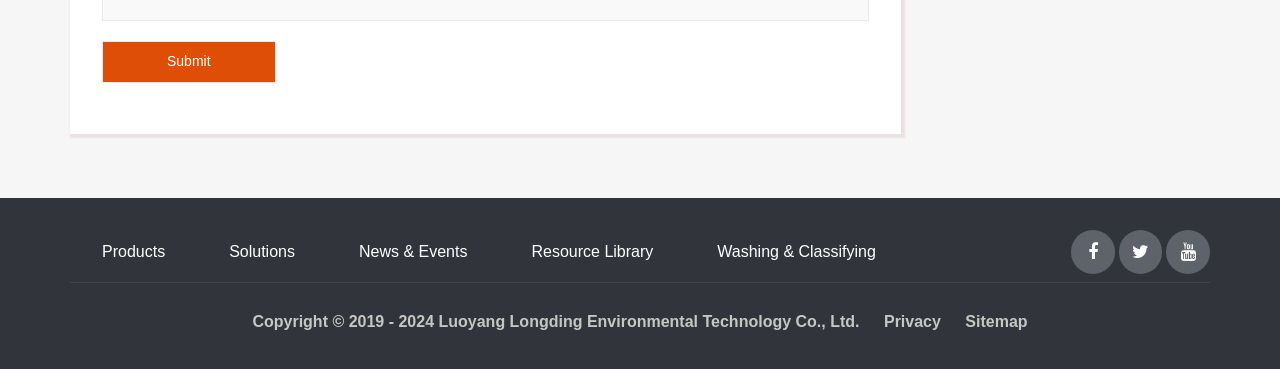Find the bounding box coordinates for the area you need to click to carry out the instruction: "Check Privacy policy". The coordinates should be four float numbers between 0 and 1, indicated as [left, top, right, bottom].

[0.691, 0.847, 0.735, 0.893]